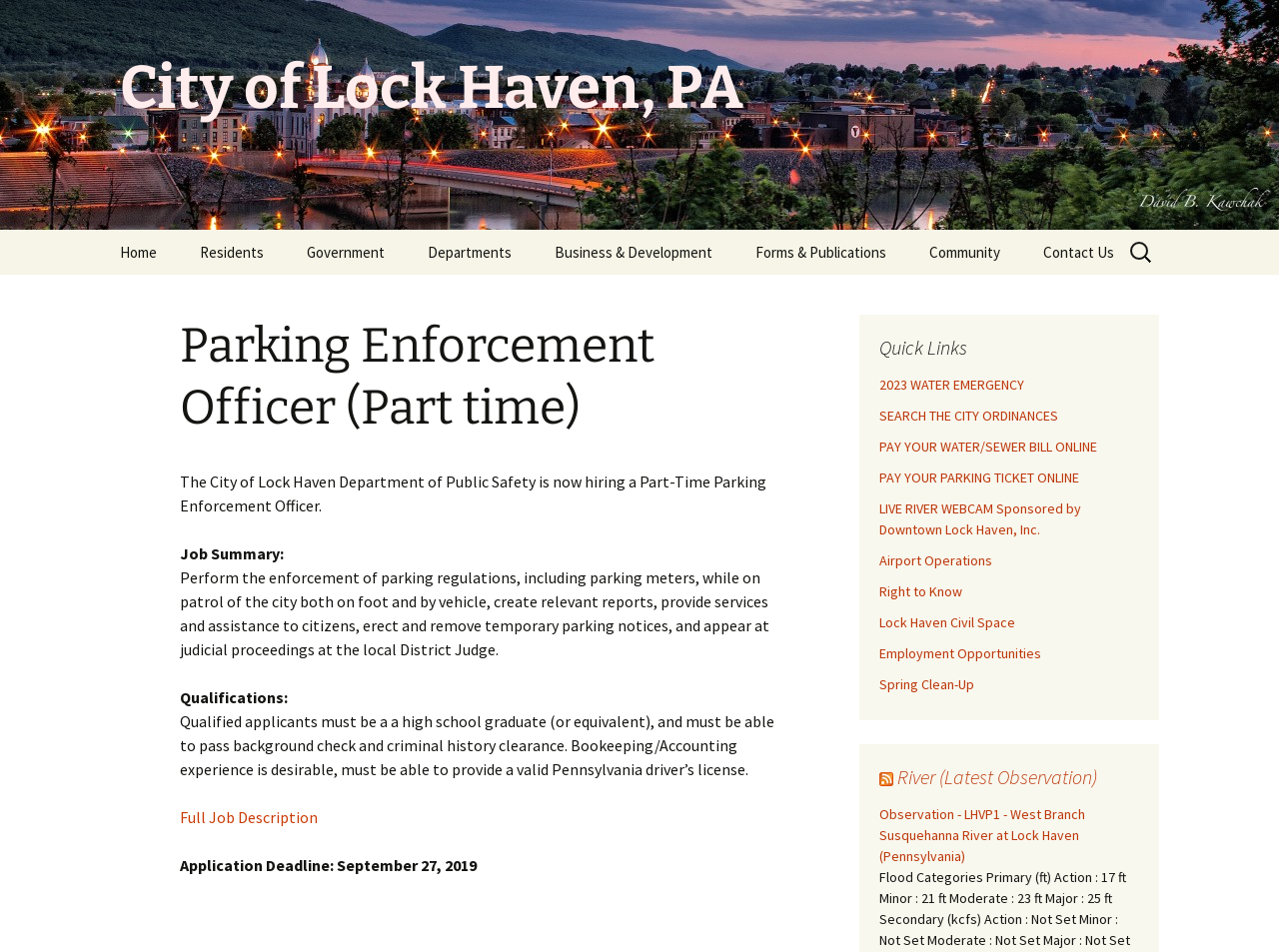Please provide the bounding box coordinates for the element that needs to be clicked to perform the instruction: "Click on City of Lock Haven, PA". The coordinates must consist of four float numbers between 0 and 1, formatted as [left, top, right, bottom].

[0.078, 0.0, 0.922, 0.241]